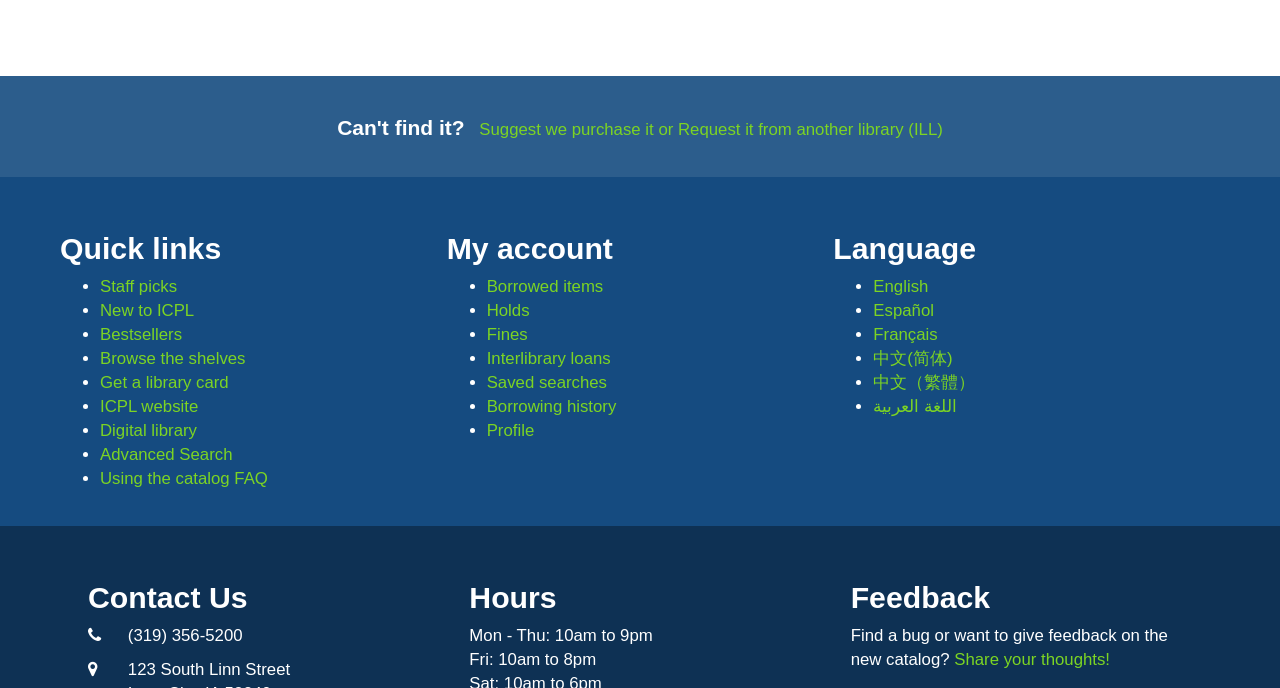Please give the bounding box coordinates of the area that should be clicked to fulfill the following instruction: "Share your thoughts on the new catalog". The coordinates should be in the format of four float numbers from 0 to 1, i.e., [left, top, right, bottom].

[0.745, 0.945, 0.867, 0.973]